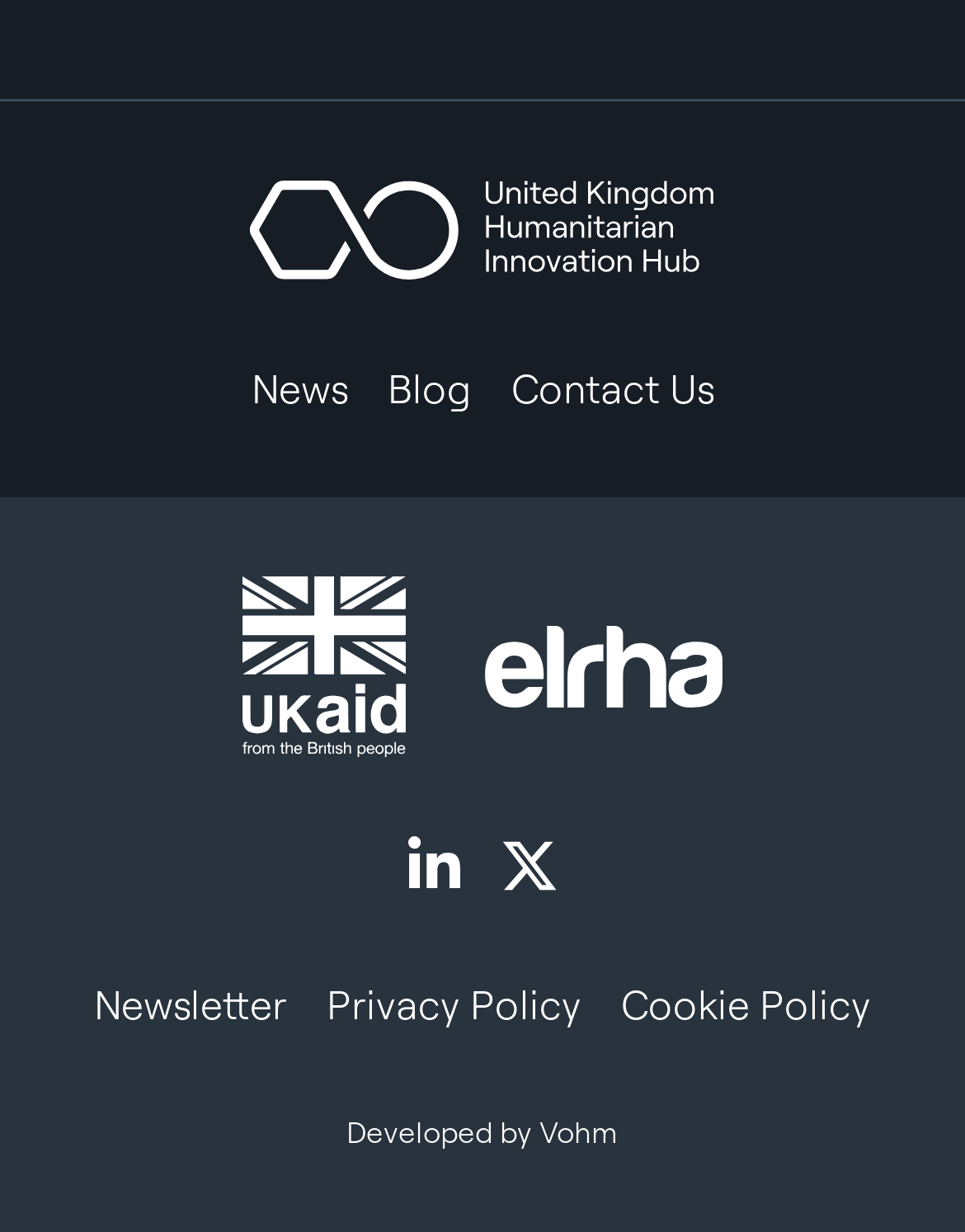Use a single word or phrase to answer the question: 
How many main navigation links are there?

3